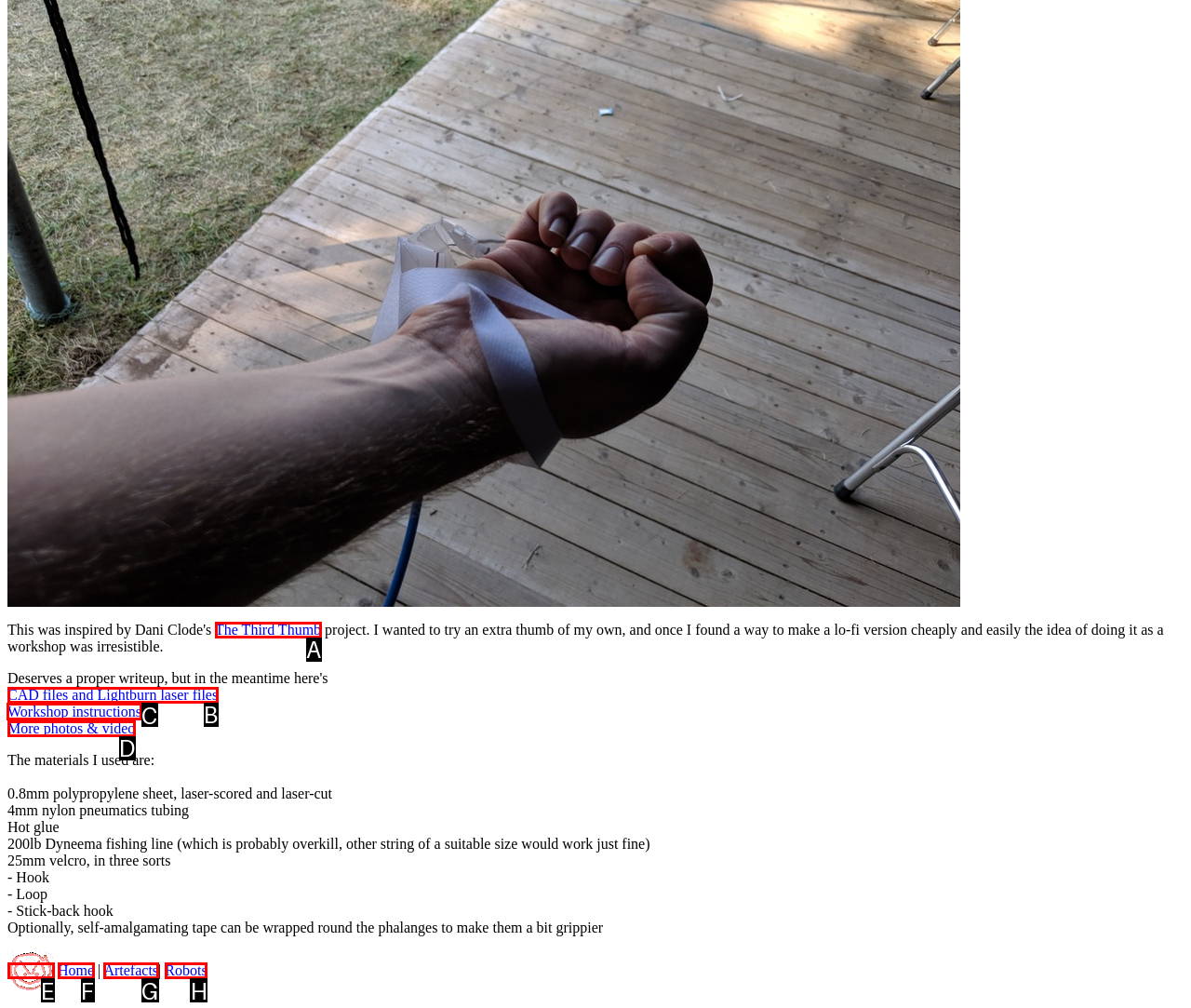Tell me which letter corresponds to the UI element that will allow you to View 'Workshop instructions'. Answer with the letter directly.

C